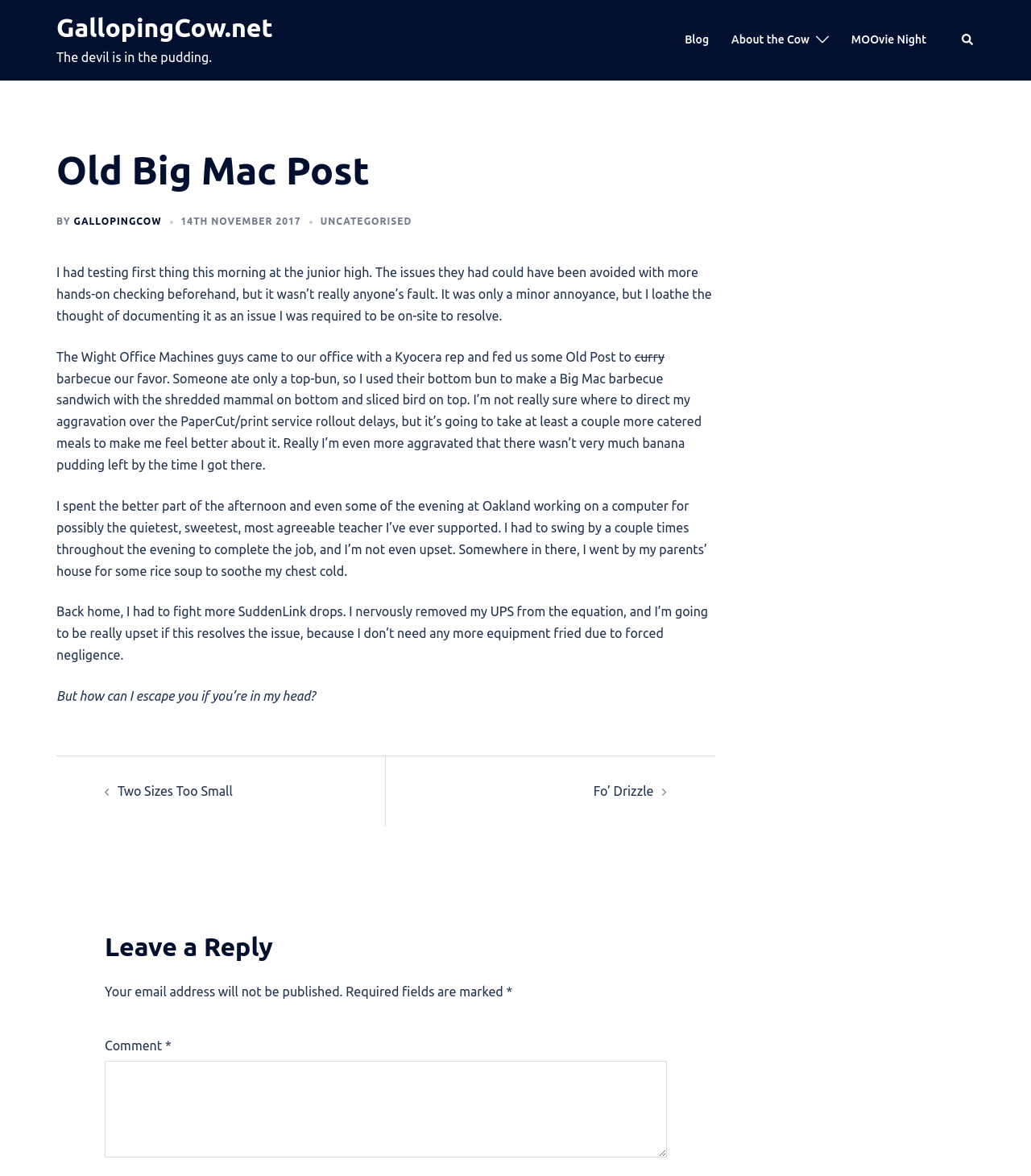What is the main heading displayed on the webpage? Please provide the text.

Old Big Mac Post